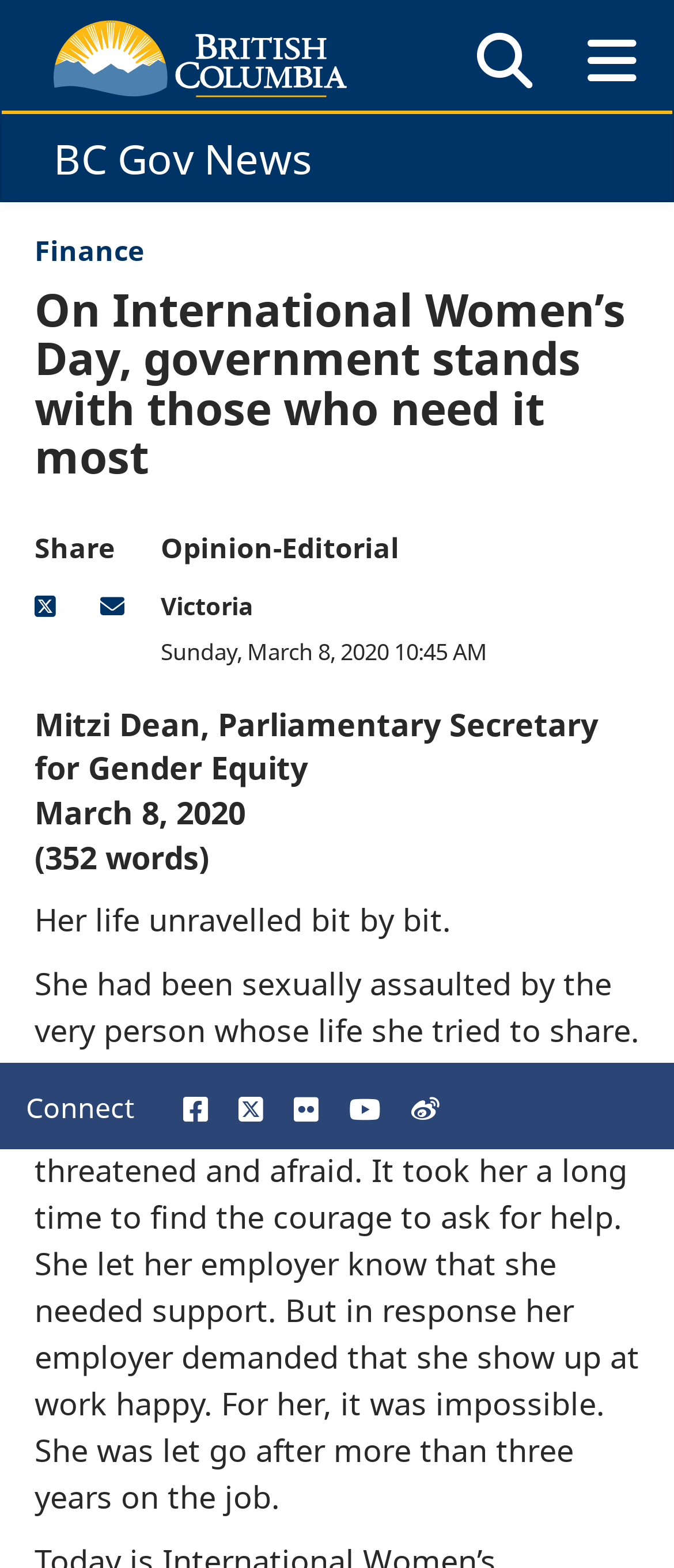What is the employer's response to the woman's request for help?
Please respond to the question with a detailed and informative answer.

I found the employer's response to the woman's request for help by reading the static text element with the content 'She let her employer know that she needed support. But in response her employer demanded that she show up at work happy.' which is located in the middle of the article.